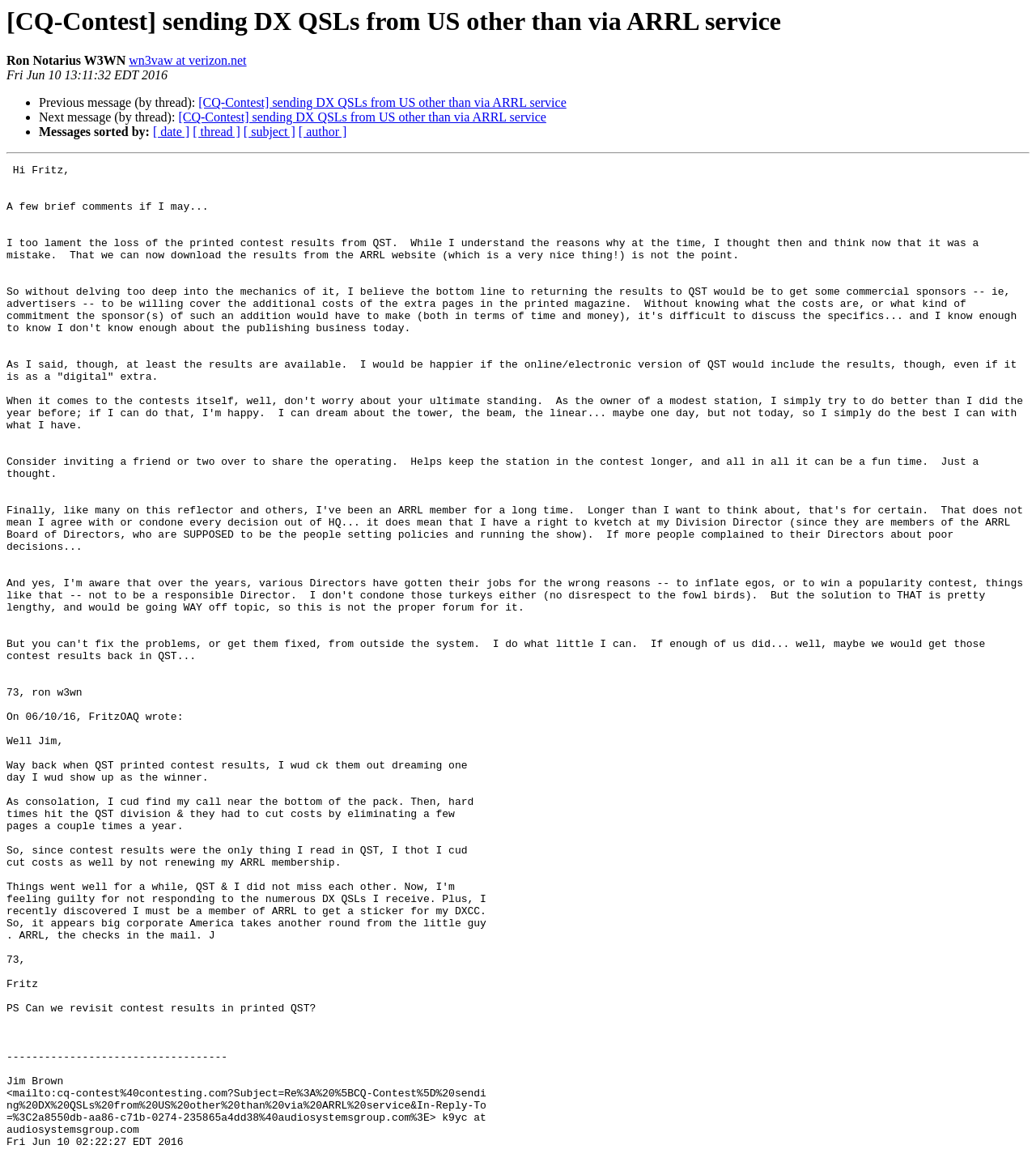Provide a brief response in the form of a single word or phrase:
Who is the author of this message?

Ron Notarius W3WN